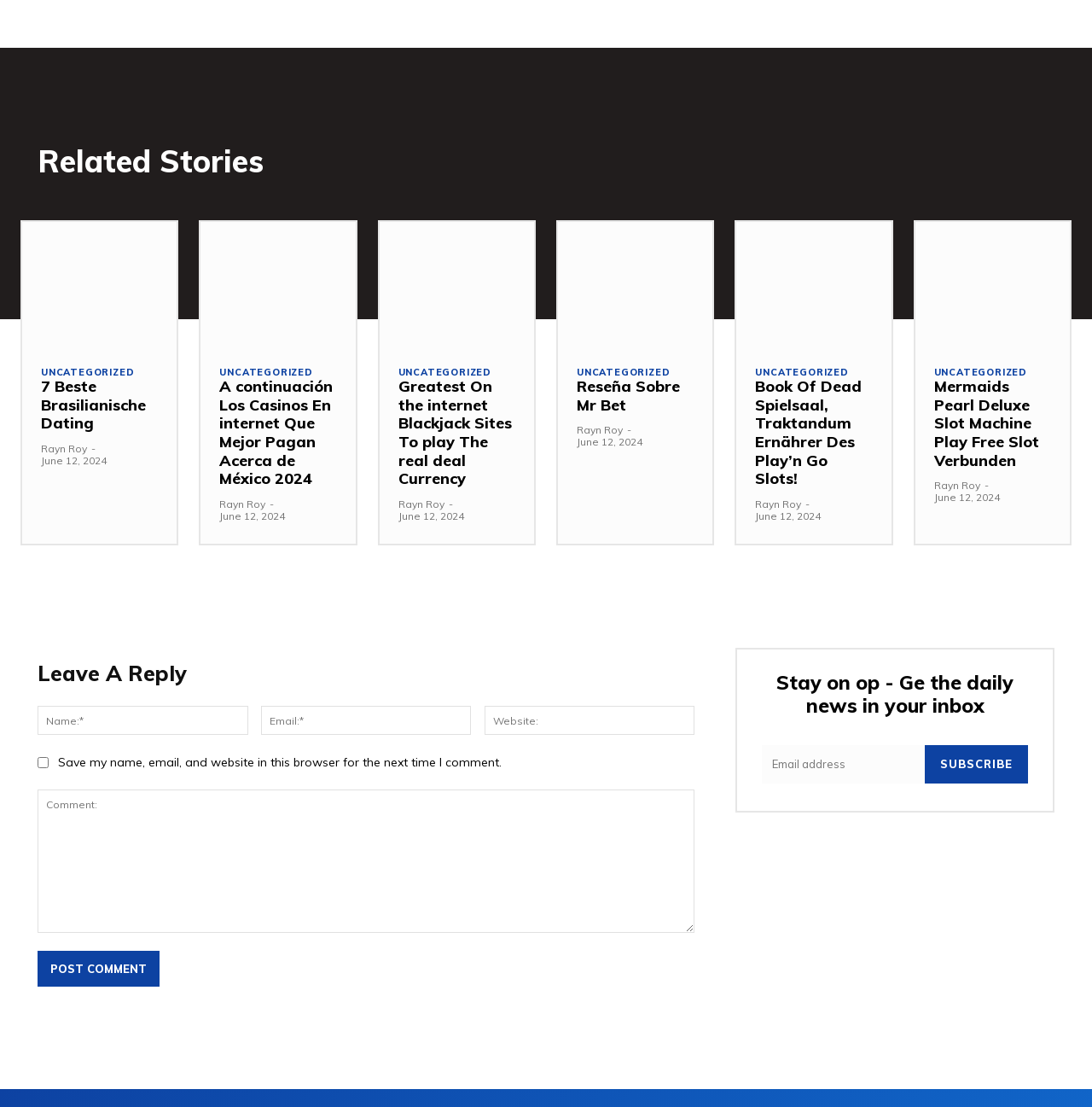Provide a brief response to the question using a single word or phrase: 
What is the date of the last related story?

June 12, 2024